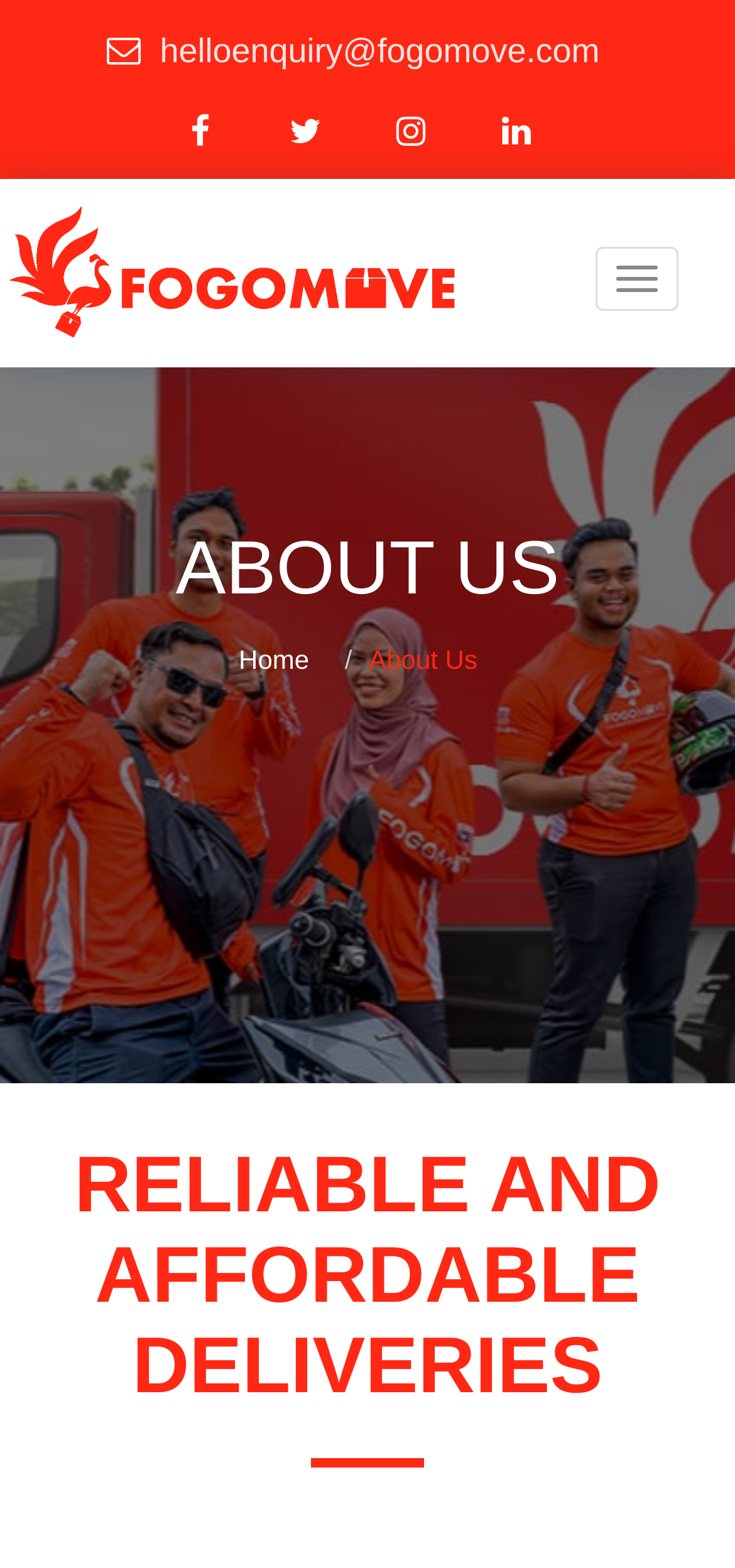Give a one-word or short-phrase answer to the following question: 
What is the search box placeholder?

Type & Hit Enter